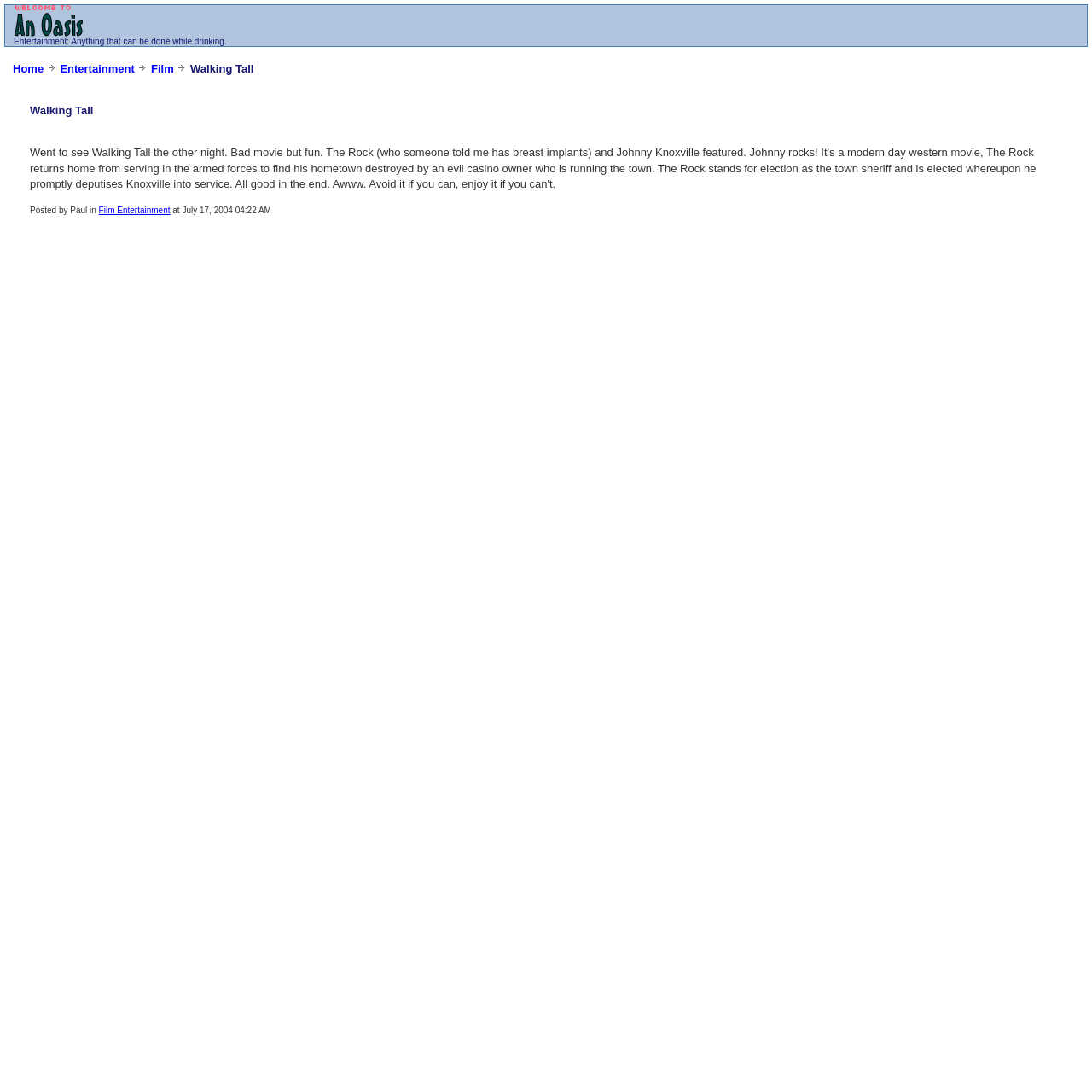How many breadcrumb arrows are there?
Examine the webpage screenshot and provide an in-depth answer to the question.

I counted the breadcrumb arrows by looking at the navigation menu at the top of the page, which shows three arrows separating the categories 'Home', 'Entertainment', and 'Film'.